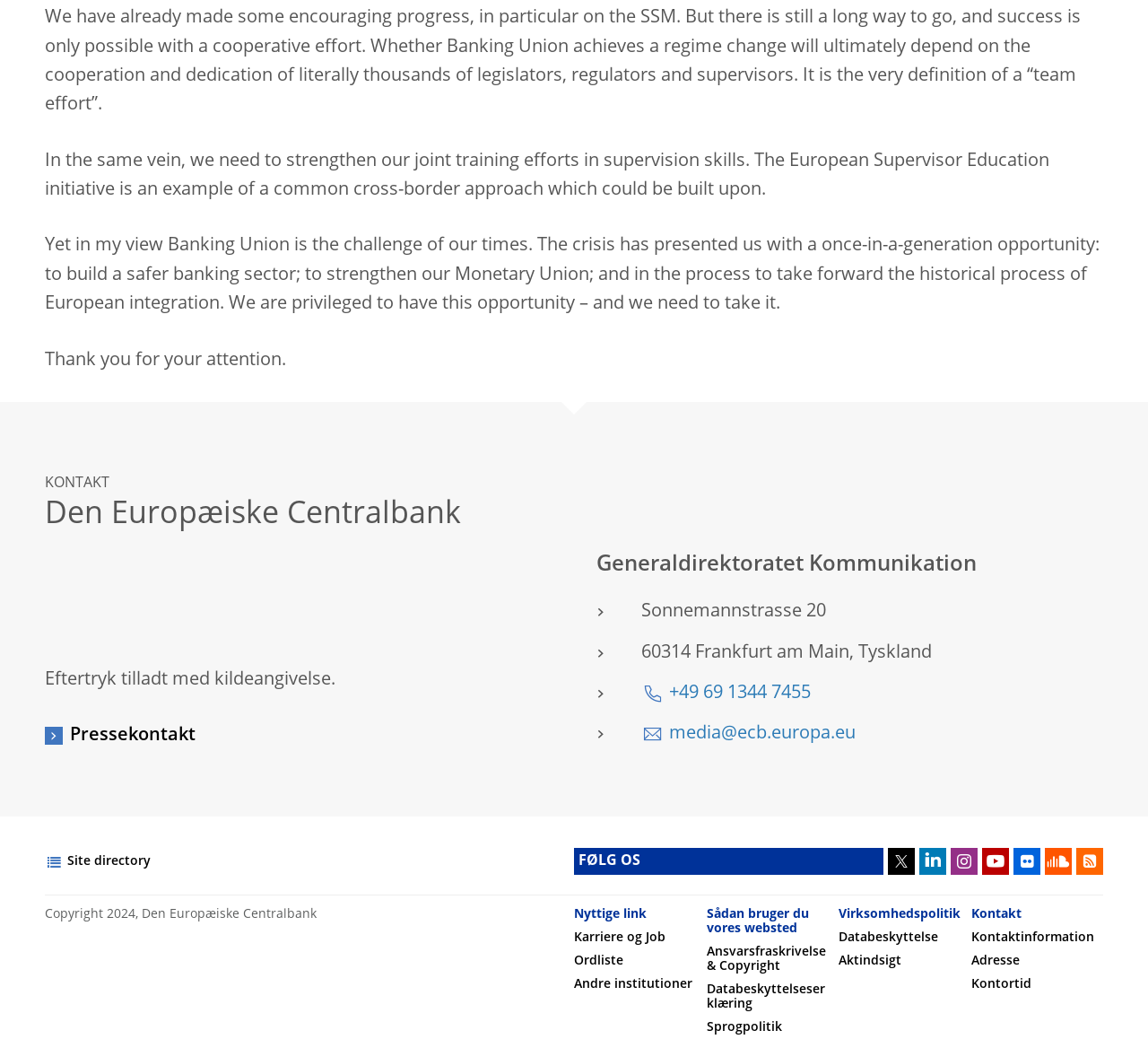Carefully examine the image and provide an in-depth answer to the question: What is the purpose of the European Supervisor Education initiative?

I found the answer by reading the static text element that mentions the European Supervisor Education initiative, which is located in the middle of the webpage. The text suggests that the initiative is aimed at strengthening joint training efforts in supervision skills.